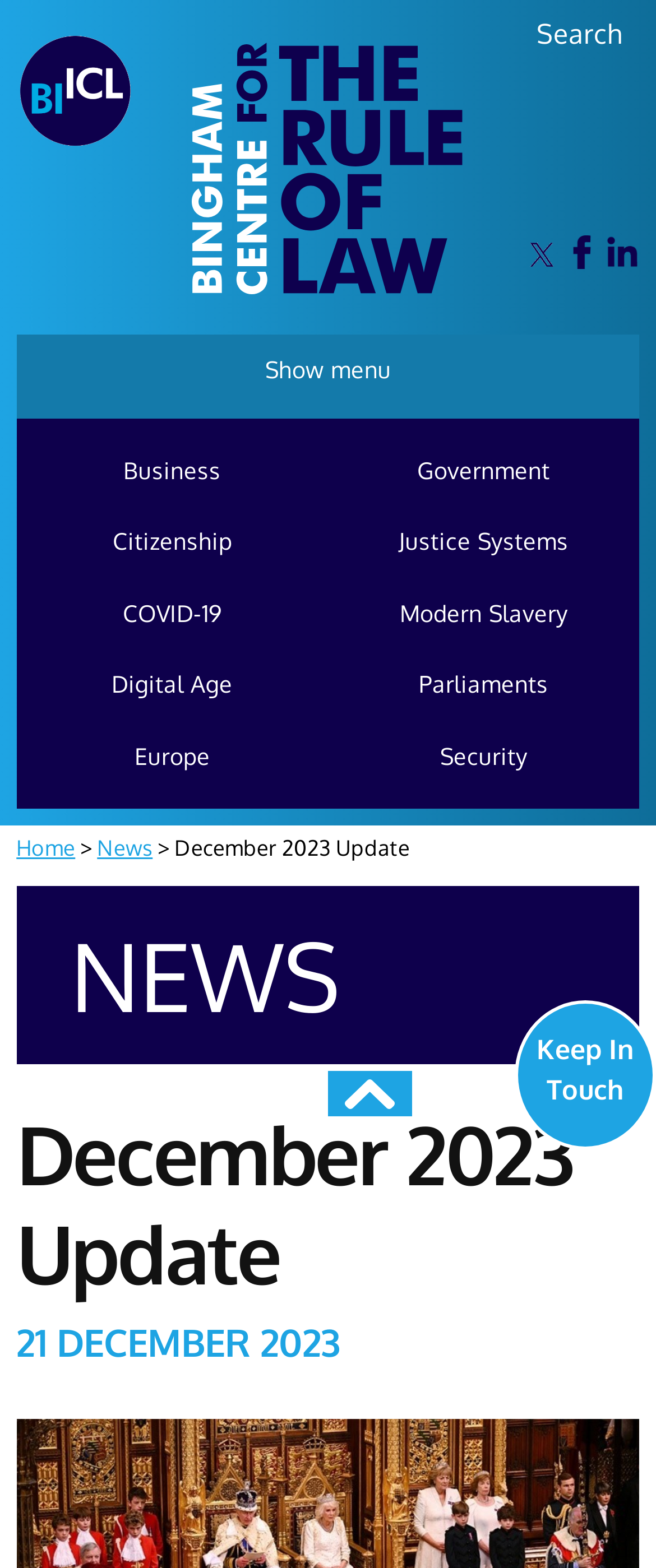Bounding box coordinates are specified in the format (top-left x, top-left y, bottom-right x, bottom-right y). All values are floating point numbers bounded between 0 and 1. Please provide the bounding box coordinate of the region this sentence describes: Sitemap

None